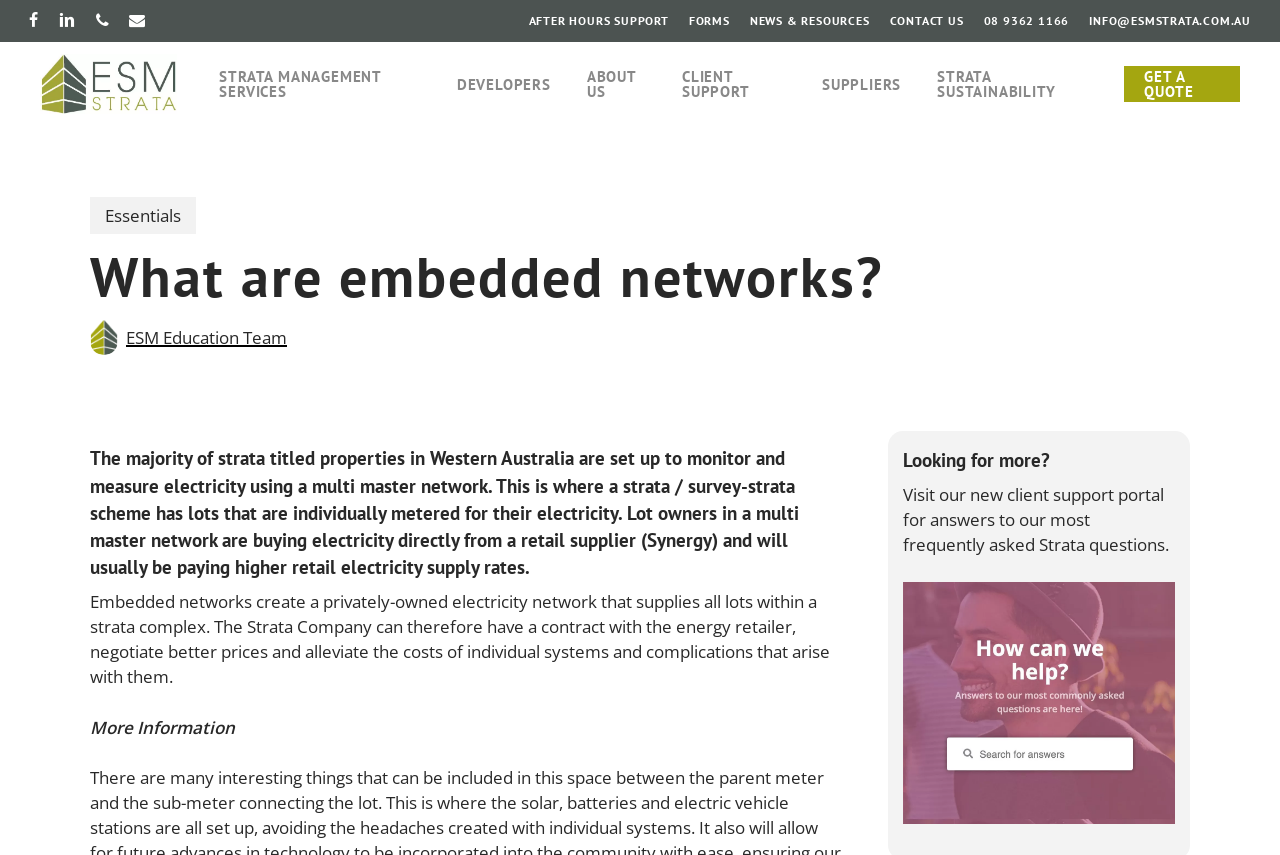Identify the bounding box coordinates necessary to click and complete the given instruction: "Visit the 'STRATA MANAGEMENT SERVICES' page".

[0.171, 0.081, 0.329, 0.116]